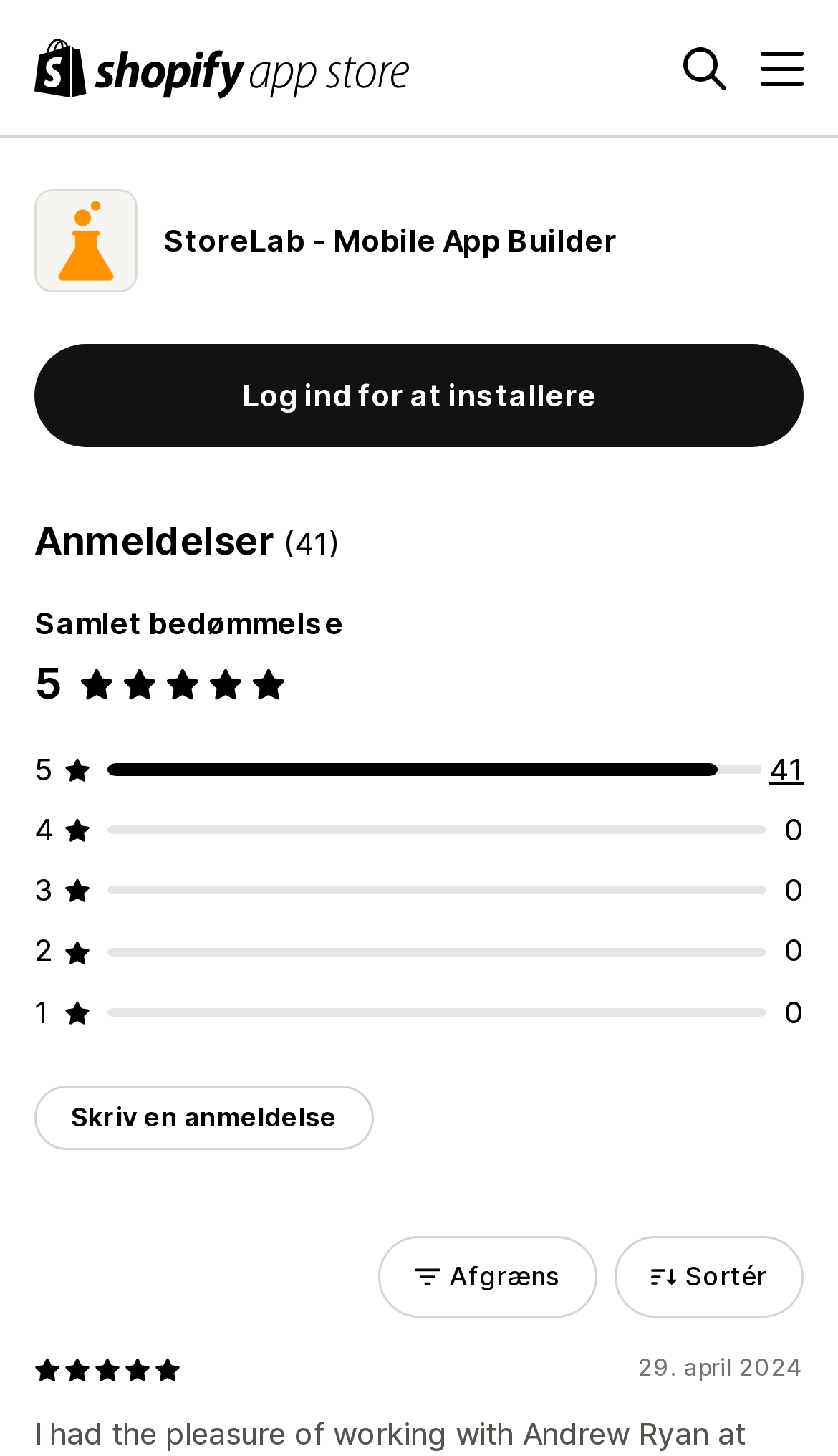What is the rating of the app?
Provide a thorough and detailed answer to the question.

I found the rating by looking at the static text 'Samlet bedømmelse' which means 'Overall rating' in Danish, and then I saw the generic text '5.0 ud af 5 stjerner' which translates to '5.0 out of 5 stars'.